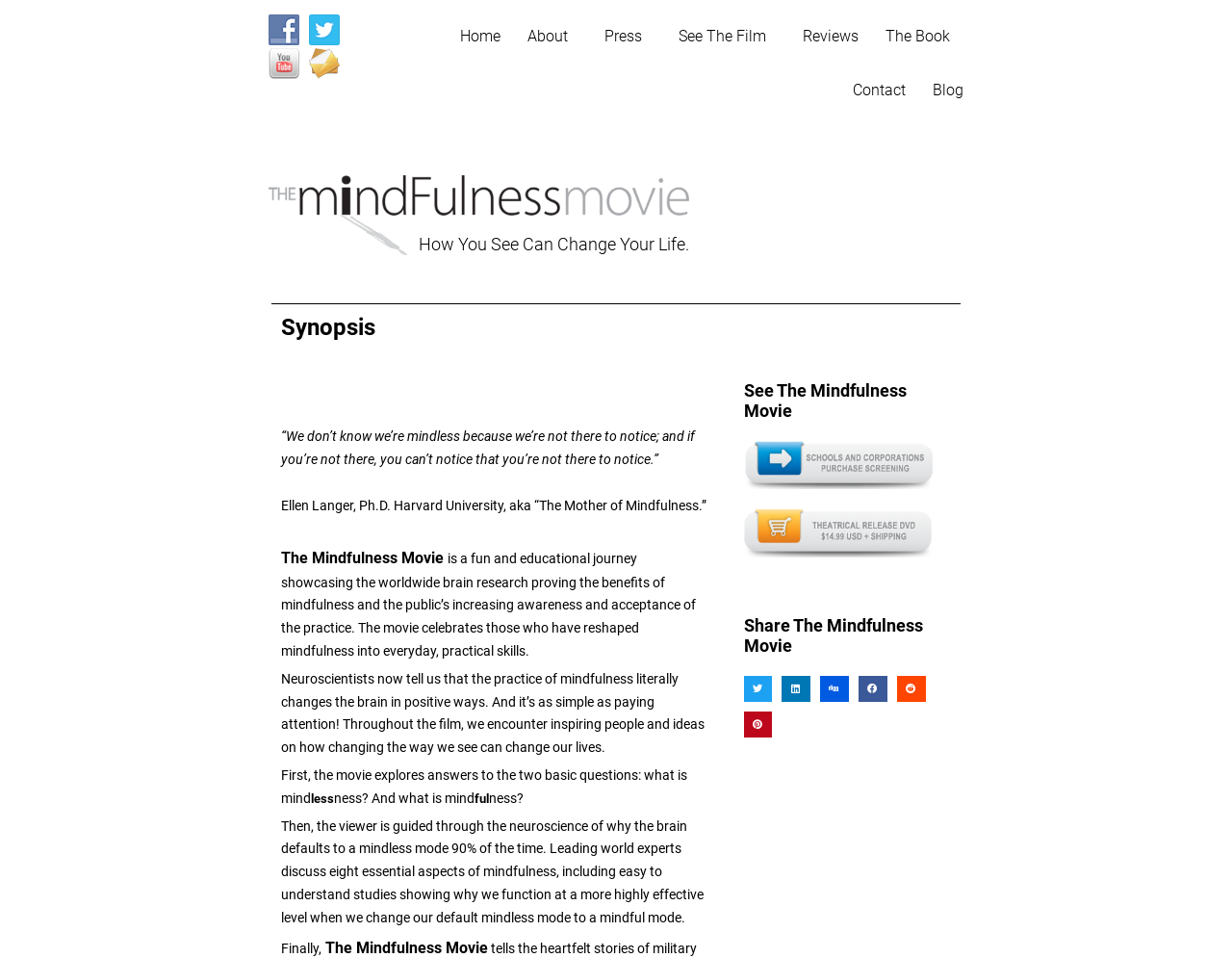Please specify the bounding box coordinates of the element that should be clicked to execute the given instruction: 'Contact The Mindfulness Movie via email'. Ensure the coordinates are four float numbers between 0 and 1, expressed as [left, top, right, bottom].

[0.251, 0.058, 0.283, 0.075]